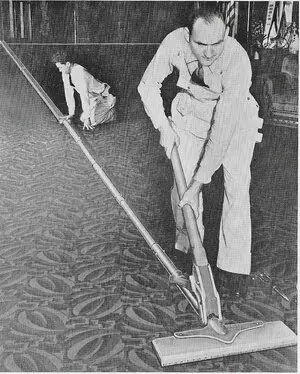What type of flooring is being installed in the image? Examine the screenshot and reply using just one word or a brief phrase.

Carpet flooring